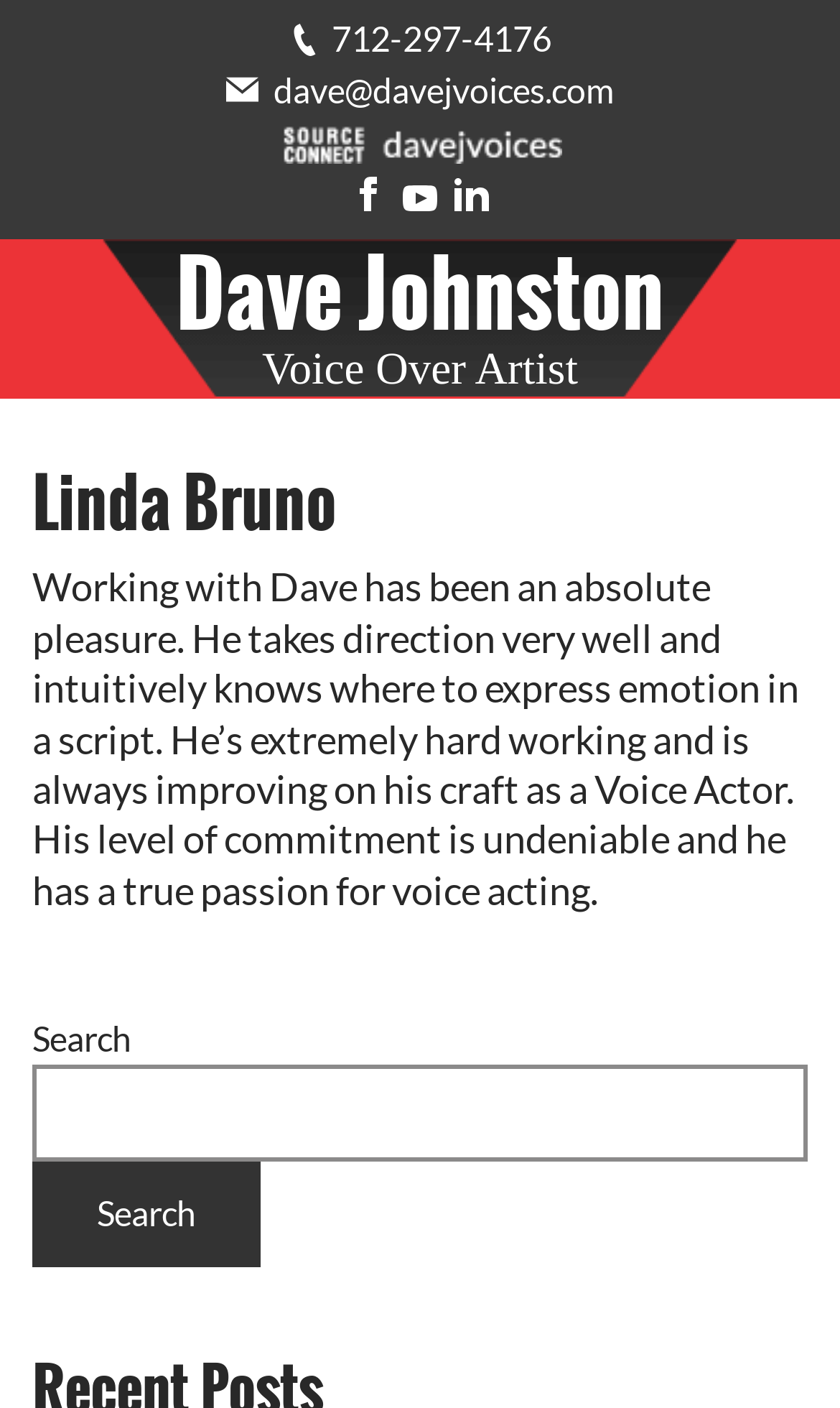What is the tone of the testimonial about Dave Johnston?
With the help of the image, please provide a detailed response to the question.

The testimonial quote from Linda Bruno uses phrases such as 'absolute pleasure', 'extremely hard working', and 'true passion', which suggests that the tone of the testimonial is positive.